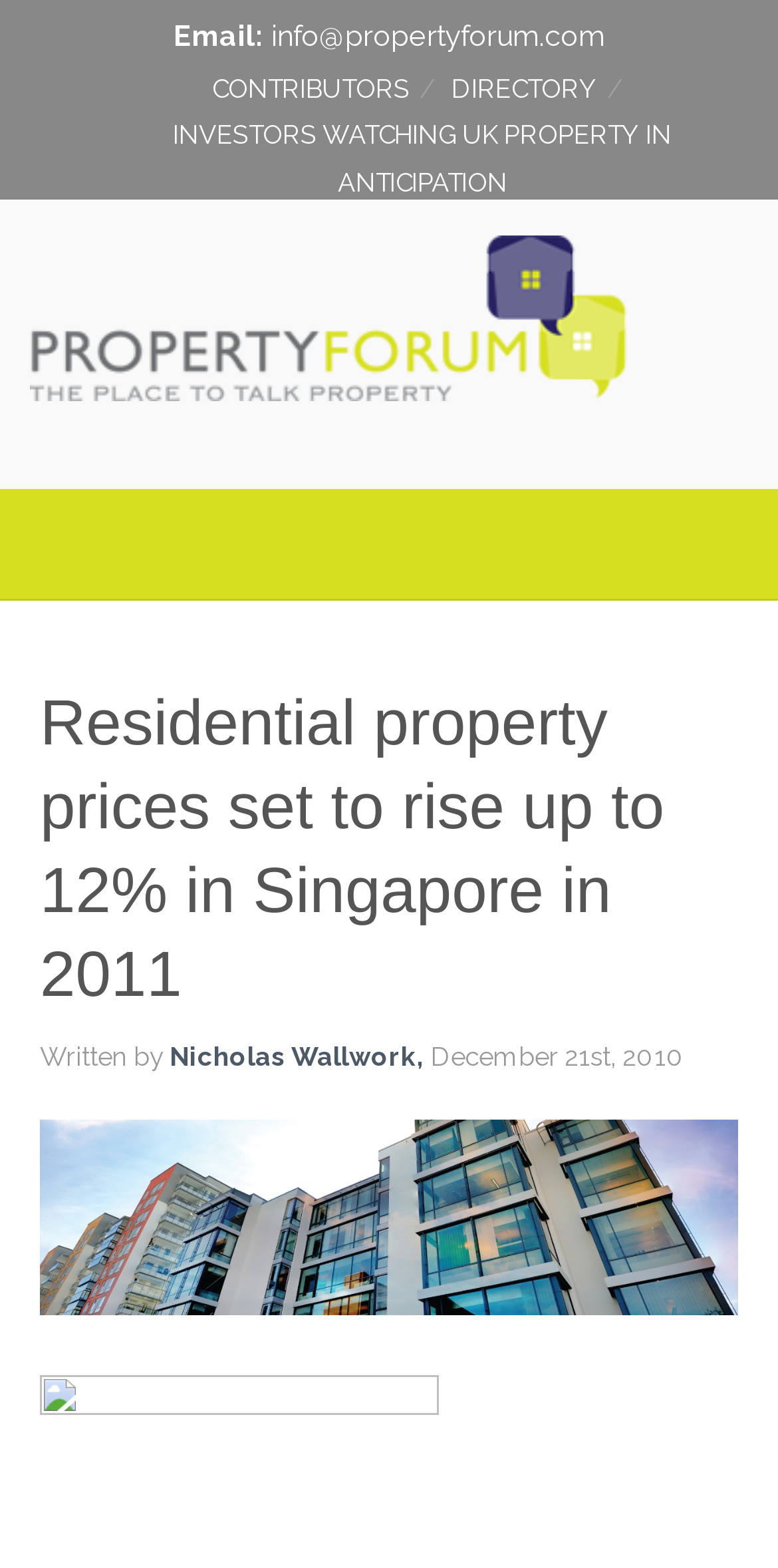Please provide the bounding box coordinates for the UI element as described: "Nicholas Wallwork,". The coordinates must be four floats between 0 and 1, represented as [left, top, right, bottom].

[0.218, 0.664, 0.554, 0.683]